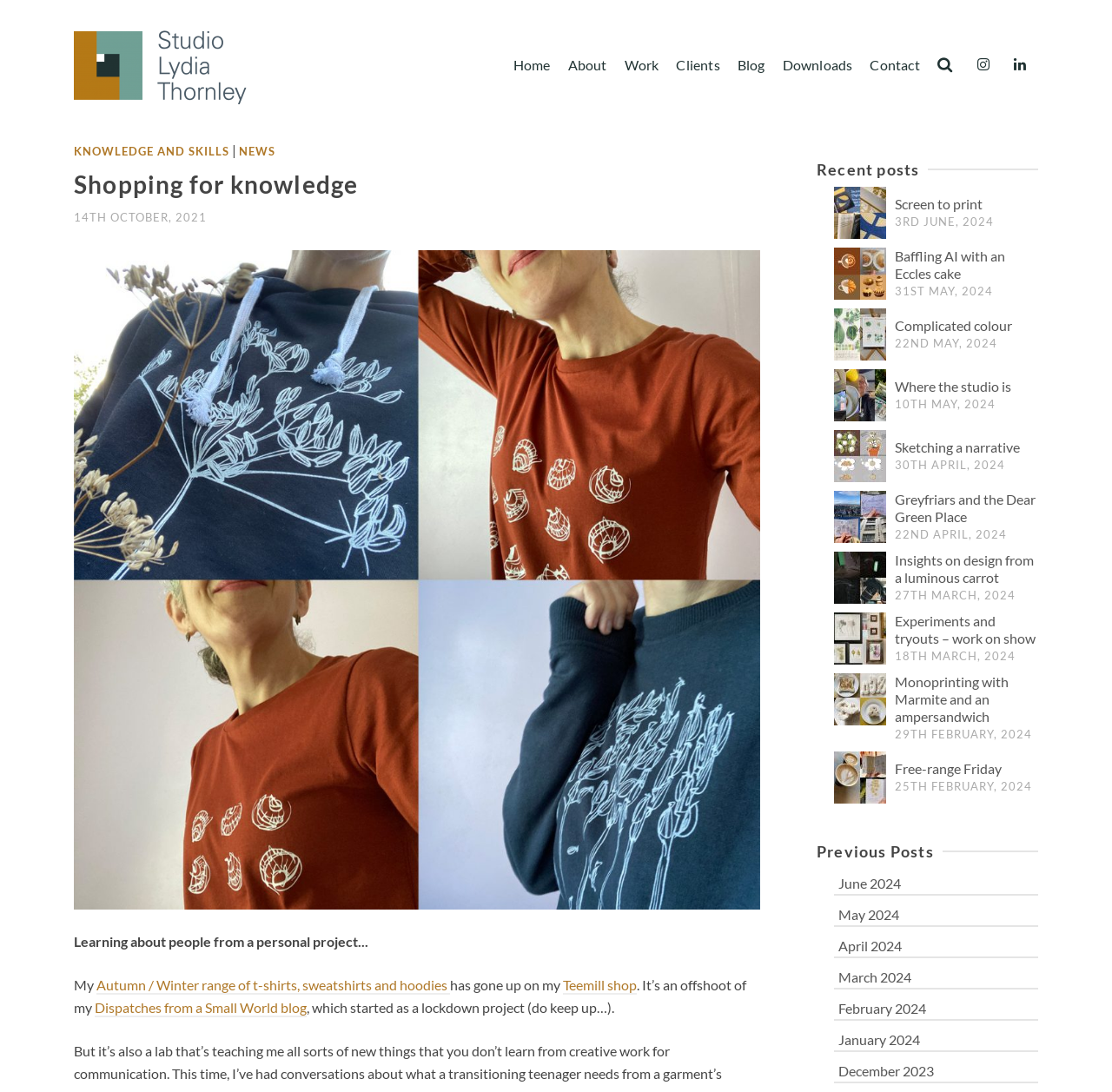Pinpoint the bounding box coordinates of the element to be clicked to execute the instruction: "View Autumn / Winter range of t-shirts, sweatshirts and hoodies".

[0.087, 0.894, 0.405, 0.911]